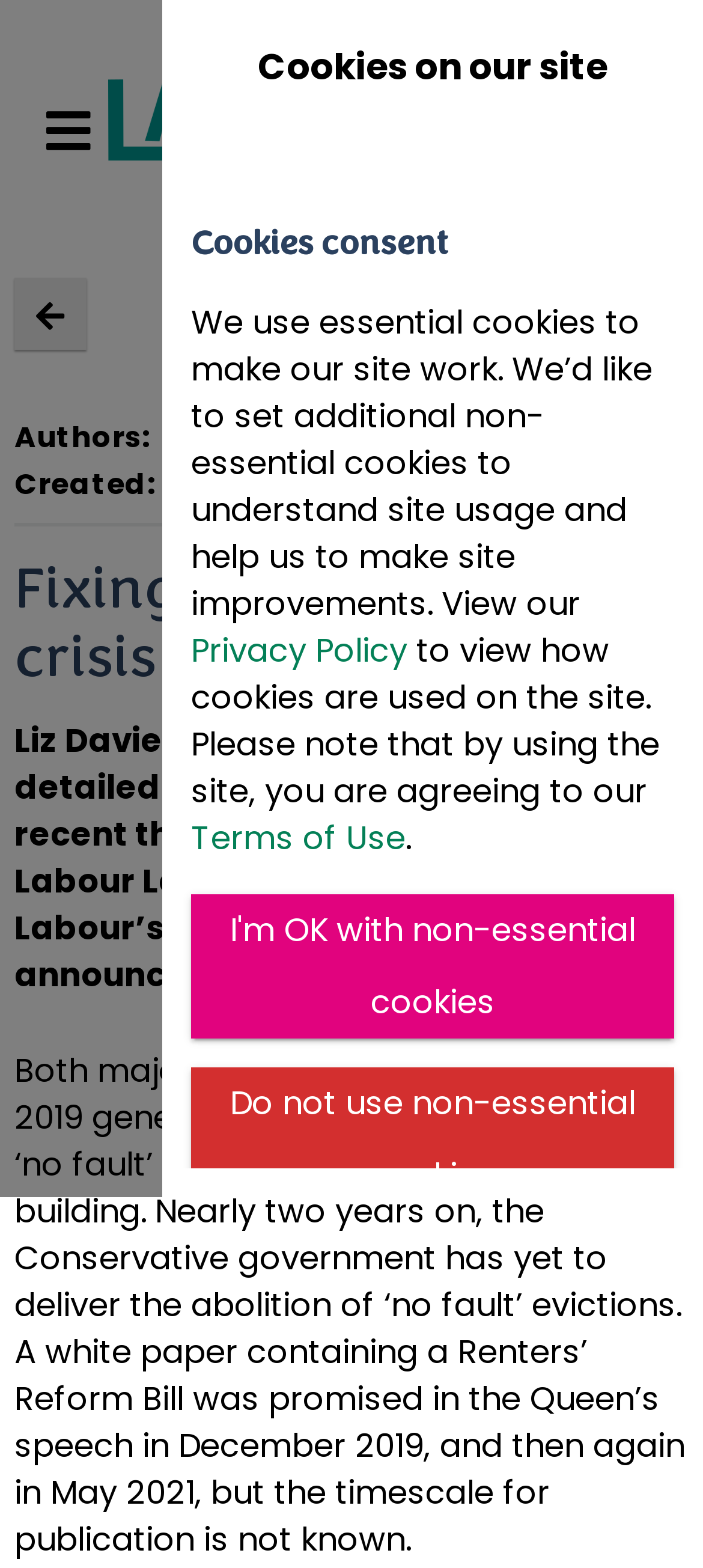Please find and report the bounding box coordinates of the element to click in order to perform the following action: "View the privacy policy". The coordinates should be expressed as four float numbers between 0 and 1, in the format [left, top, right, bottom].

[0.272, 0.4, 0.579, 0.429]